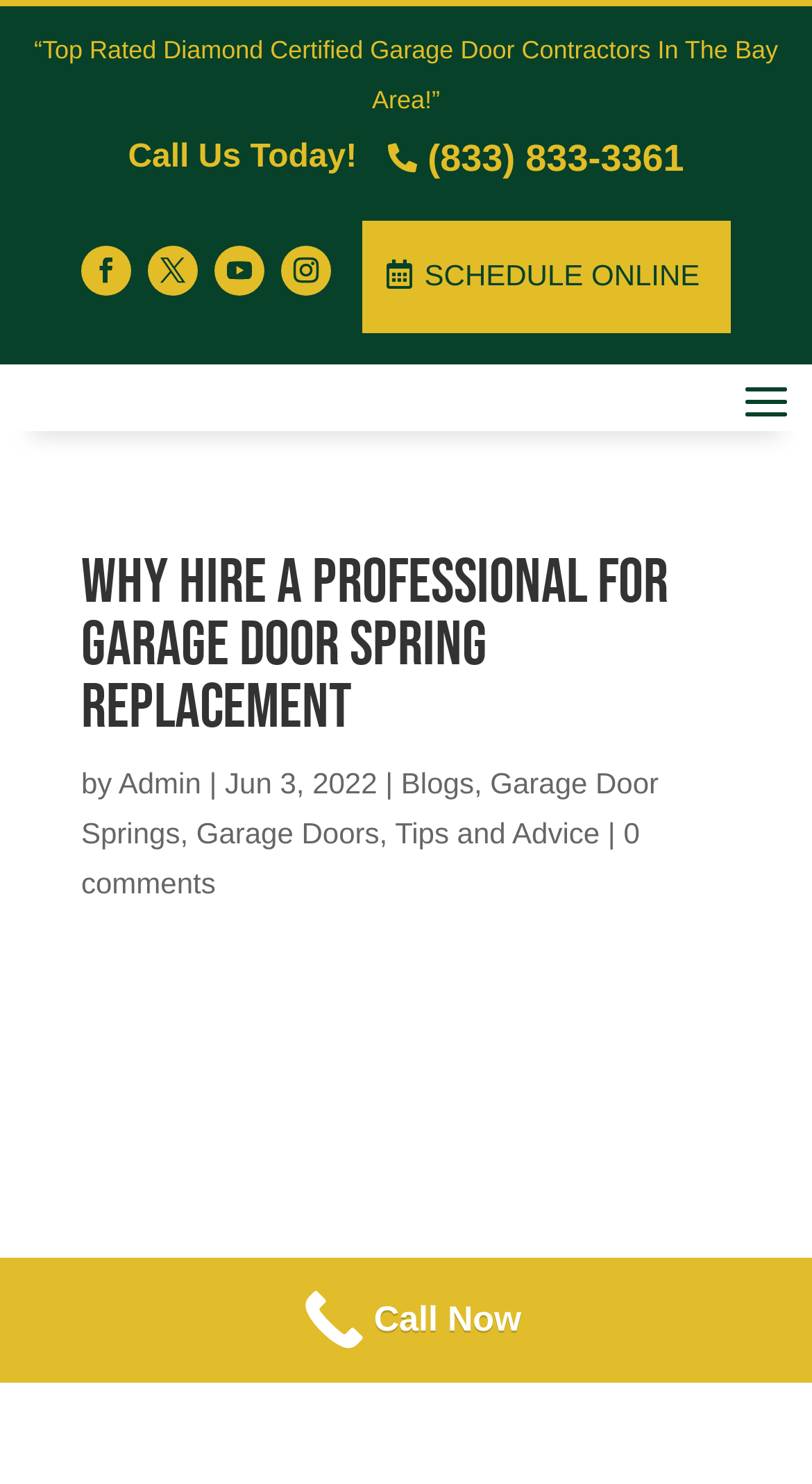Determine the bounding box coordinates for the HTML element mentioned in the following description: "Comms blog". The coordinates should be a list of four floats ranging from 0 to 1, represented as [left, top, right, bottom].

None